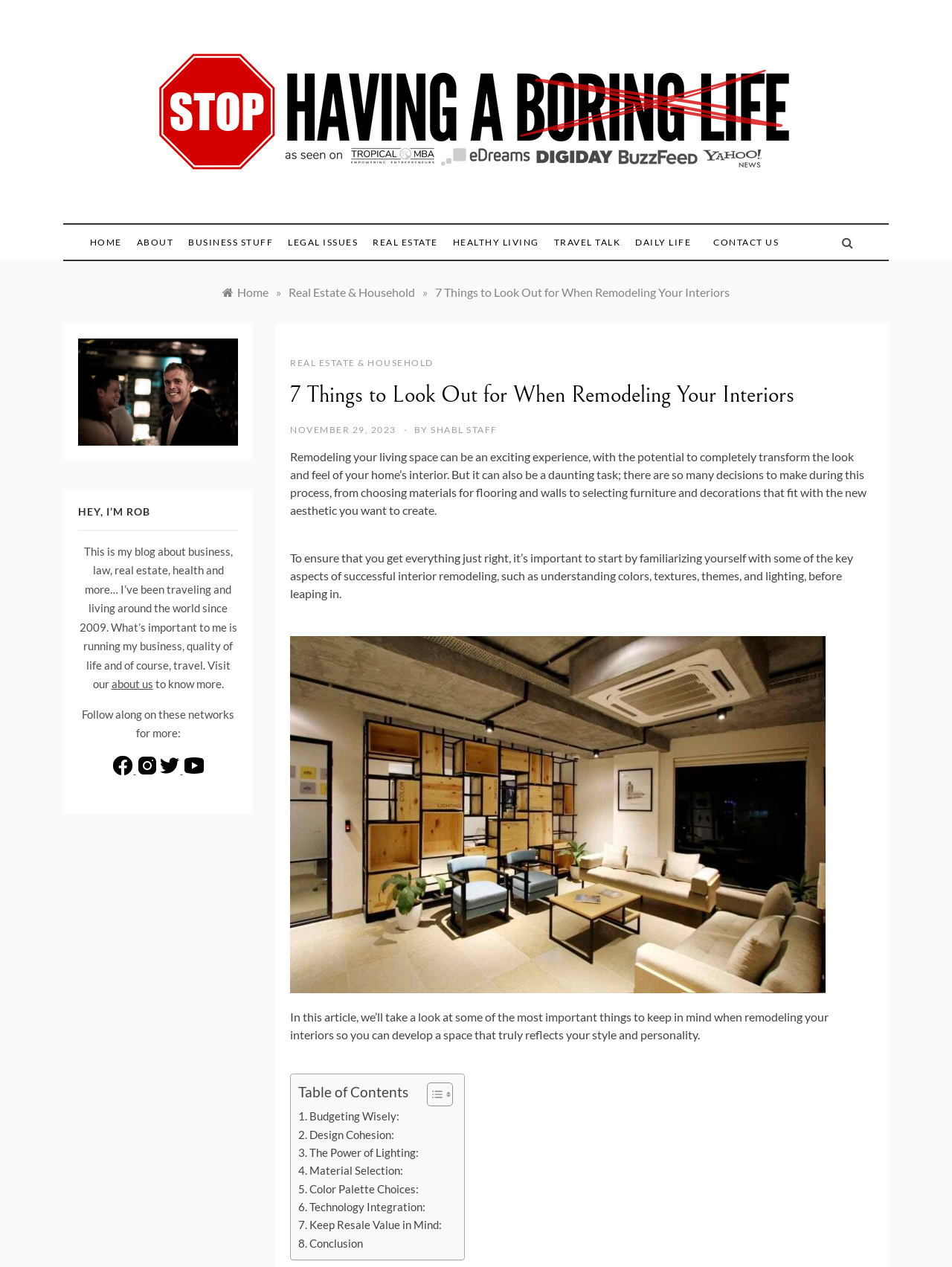Present a detailed account of what is displayed on the webpage.

This webpage appears to be a blog article about interior remodeling, with the title "7 Things to Look Out for When Remodeling Your Interiors". The article is divided into sections, with a table of contents at the top. The content is written in a formal tone and provides guidance on various aspects of interior remodeling, including budgeting, design cohesion, lighting, material selection, color palette choices, technology integration, and resale value.

At the top of the page, there is a navigation menu with links to different categories, including "HOME", "ABOUT", "BUSINESS STUFF", "LEGAL ISSUES", "REAL ESTATE", "HEALTHY LIVING", "TRAVEL TALK", "DAILY LIFE", and "CONTACT US". Below the navigation menu, there is a breadcrumbs section that shows the current page's location in the website's hierarchy.

The main content of the article is divided into sections, each with a heading and a brief description. There are also several links to other articles and resources throughout the page. The article includes a few images, including a figure that appears to be a diagram or illustration related to interior design.

In the sidebar, there is a section with a heading "HEY, I'M ROB" that appears to be a brief bio of the author, along with links to social media profiles and a call to action to visit the "about us" page. There are also several links to other articles and resources in the sidebar.

Overall, the webpage is well-organized and easy to navigate, with a clear structure and concise headings that help the reader quickly understand the content.